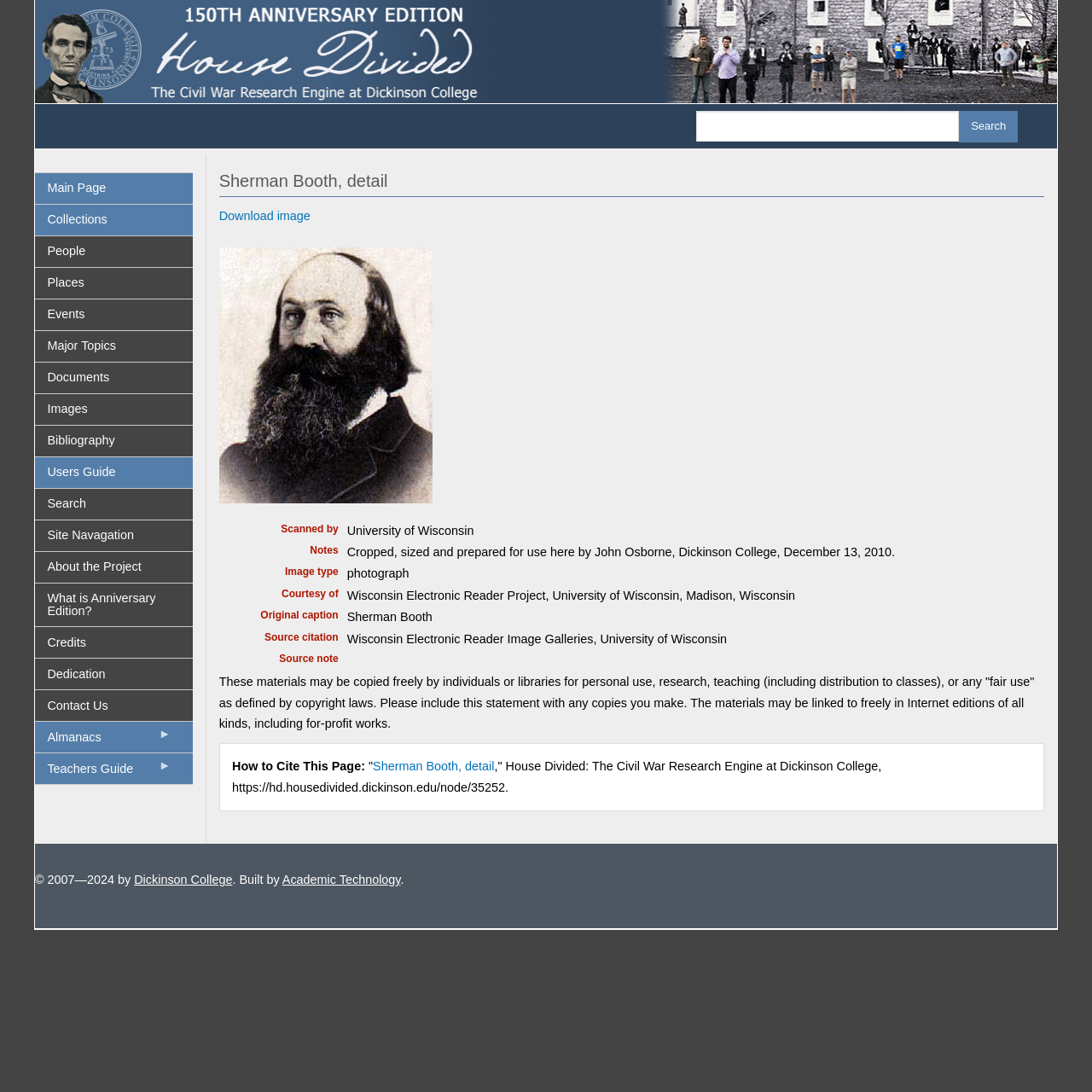Locate the bounding box of the UI element based on this description: "alt="Sherman Booth, detail"". Provide four float numbers between 0 and 1 as [left, top, right, bottom].

[0.201, 0.336, 0.396, 0.349]